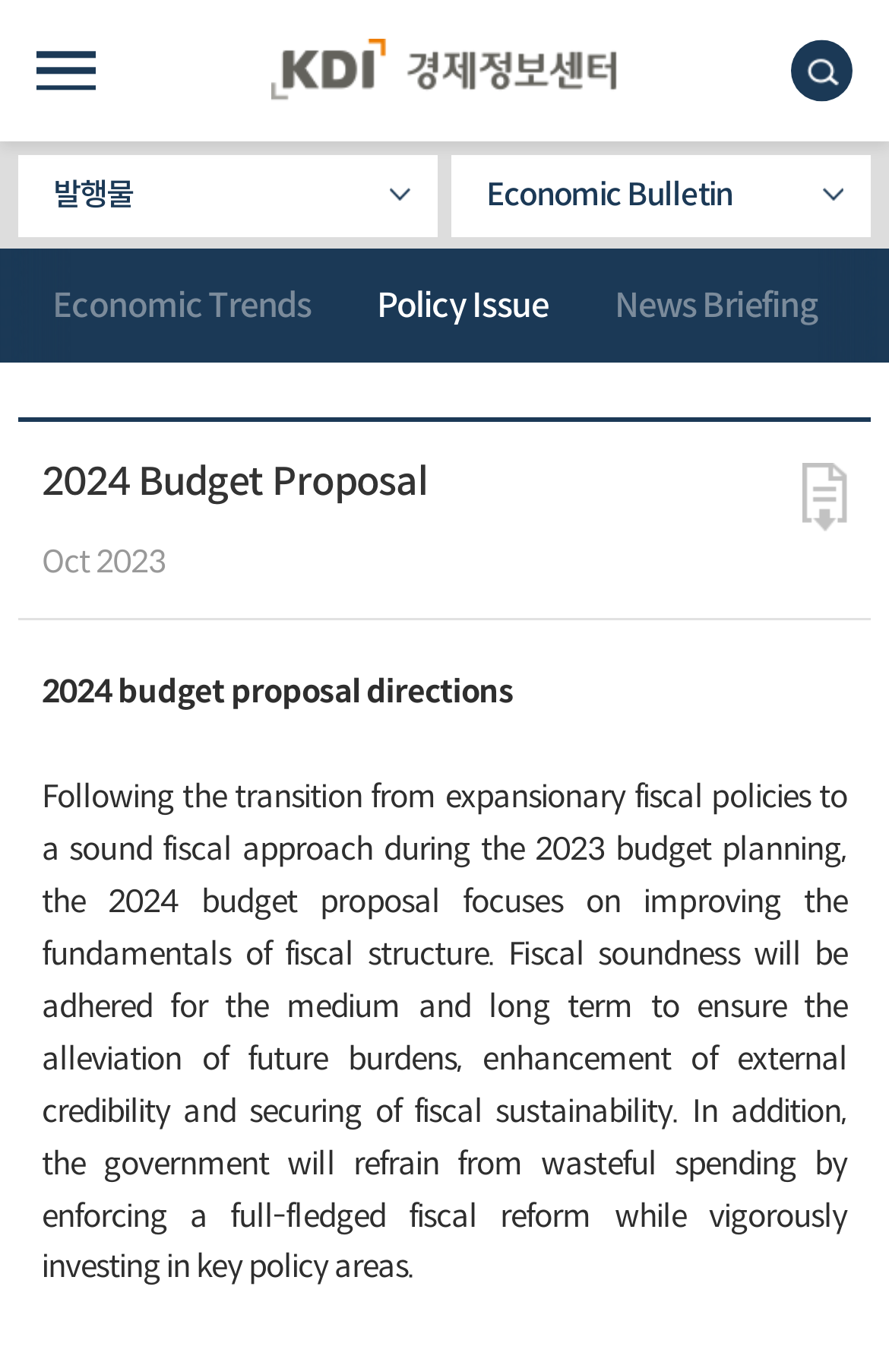Determine the bounding box coordinates for the element that should be clicked to follow this instruction: "Click the 다운로드 button". The coordinates should be given as four float numbers between 0 and 1, in the format [left, top, right, bottom].

[0.903, 0.337, 0.953, 0.389]